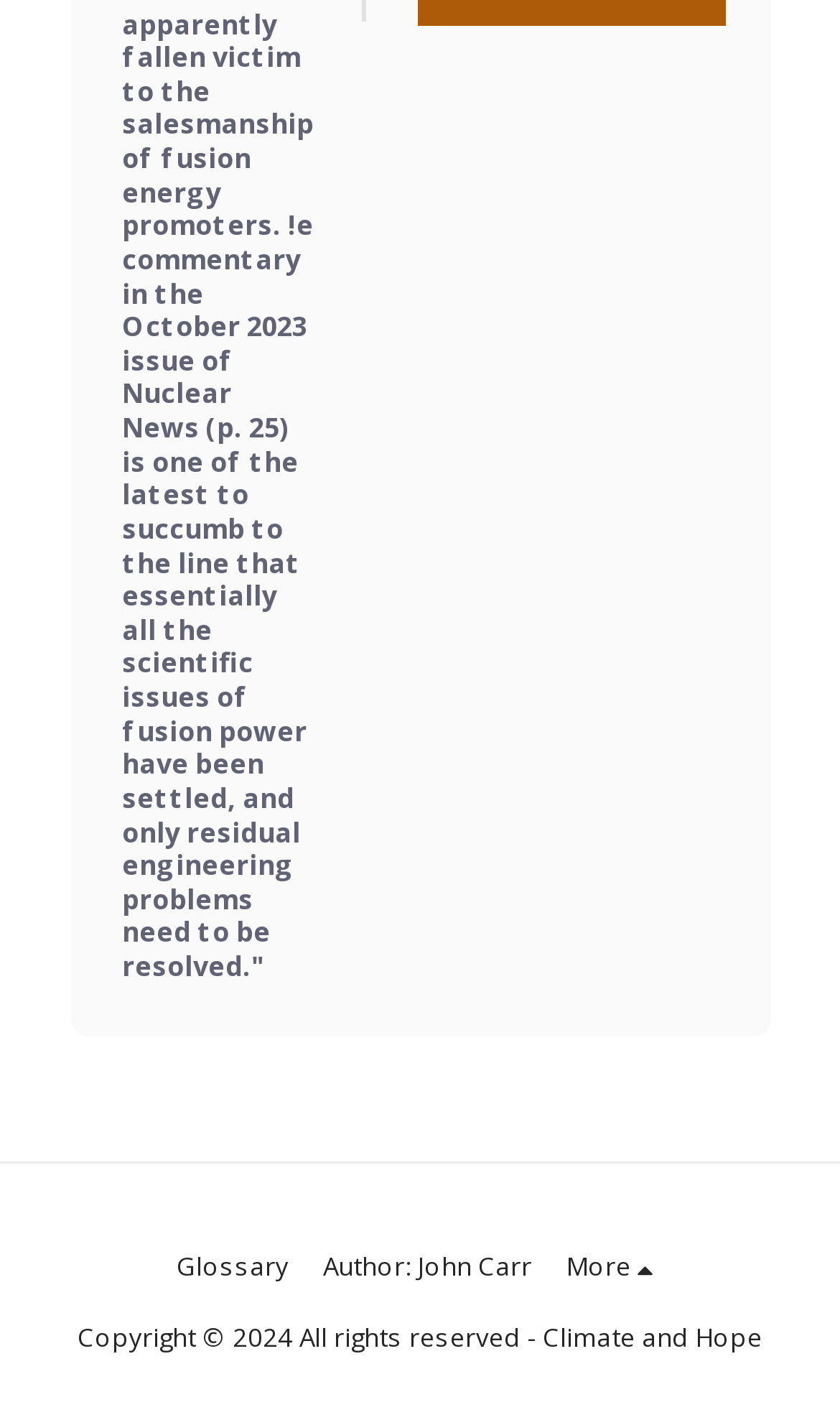Provide the bounding box for the UI element matching this description: "Social Media".

None